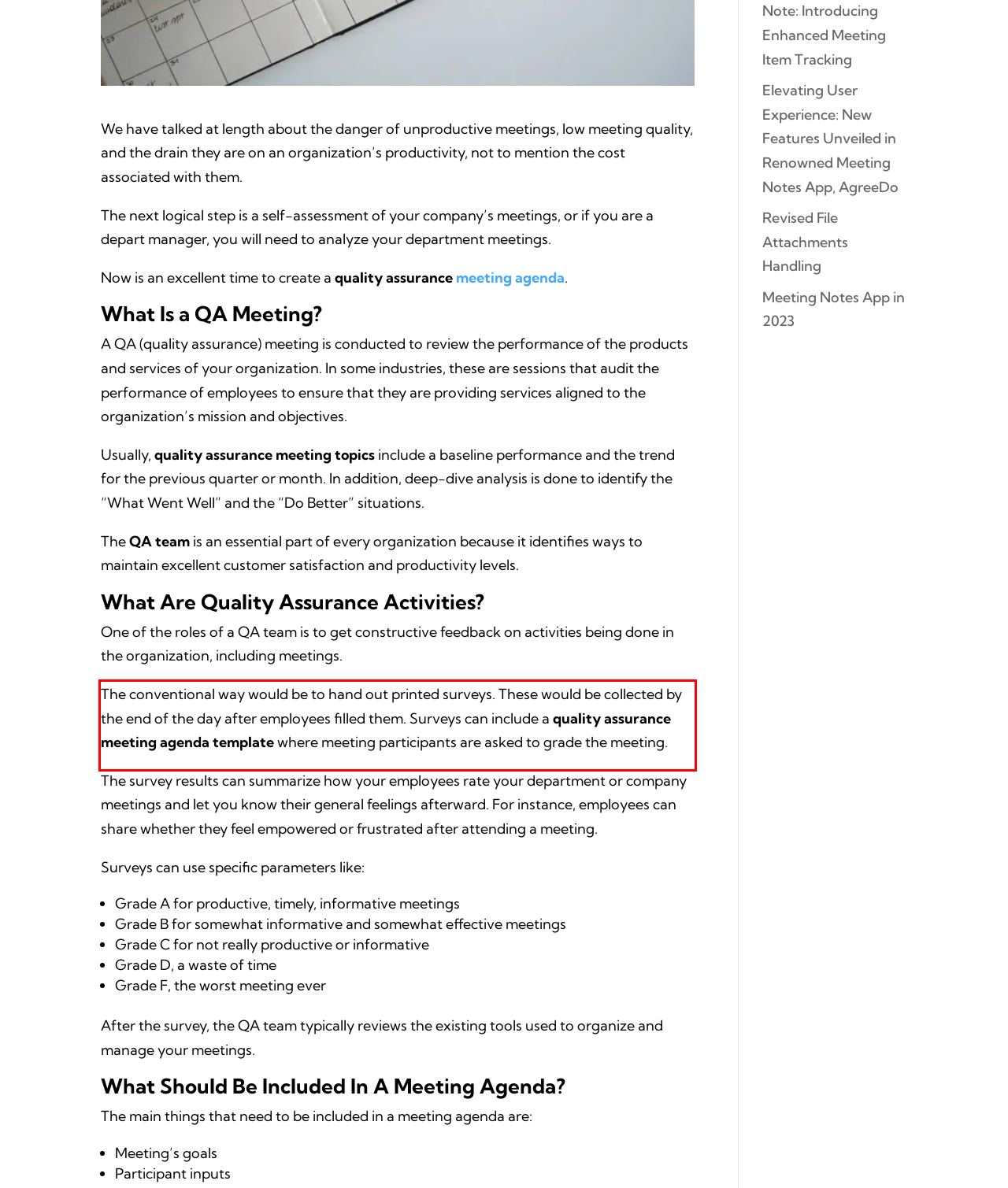Please extract the text content from the UI element enclosed by the red rectangle in the screenshot.

The conventional way would be to hand out printed surveys. These would be collected by the end of the day after employees filled them. Surveys can include a quality assurance meeting agenda template where meeting participants are asked to grade the meeting.